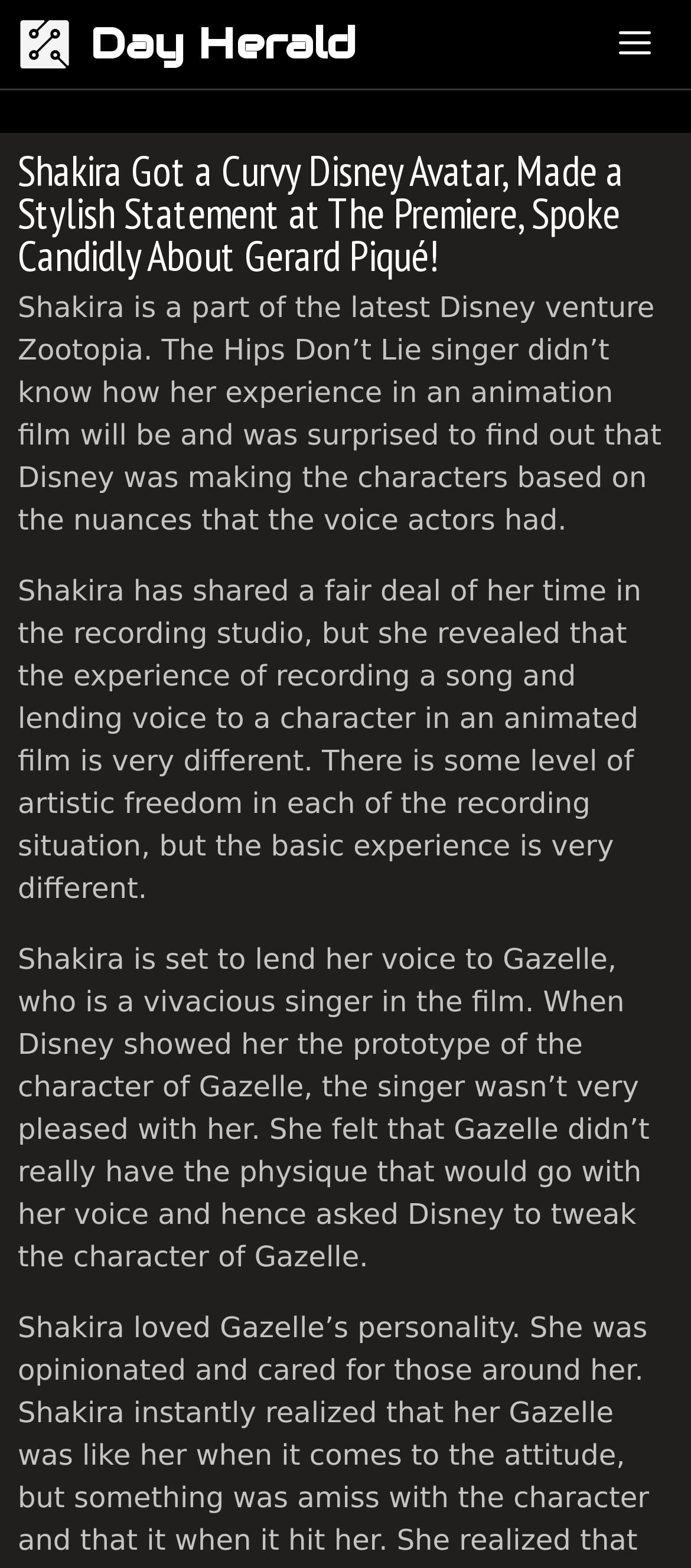Analyze the image and answer the question with as much detail as possible: 
What is Shakira's role in the Disney film?

According to the webpage, Shakira is set to lend her voice to Gazelle, who is a vivacious singer in the film. This information is obtained from the StaticText element that describes Shakira's experience in the recording studio and her role in the Disney film.